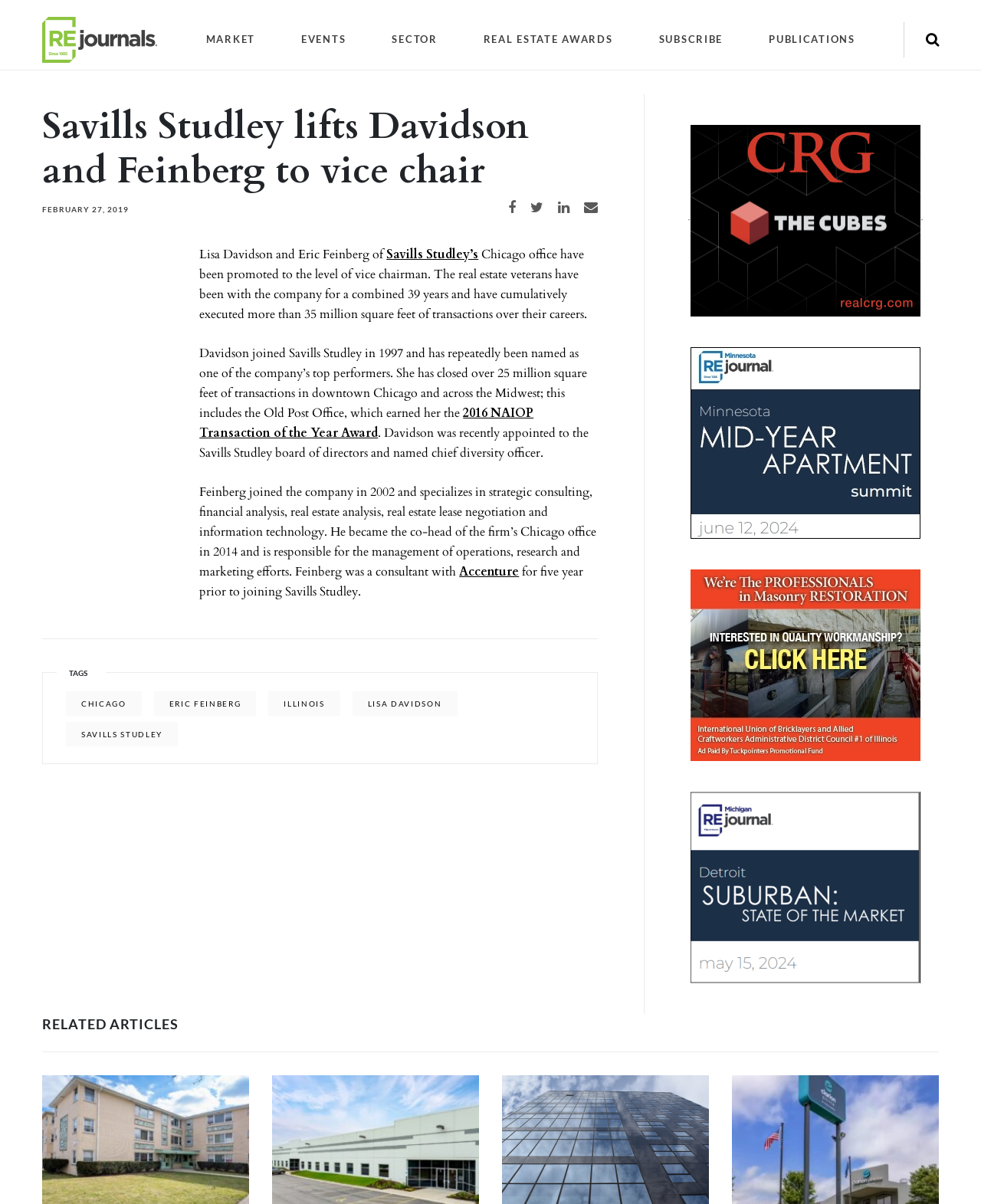Please respond to the question with a concise word or phrase:
What is the name of the award Lisa Davidson won in 2016?

NAIOP Transaction of the Year Award